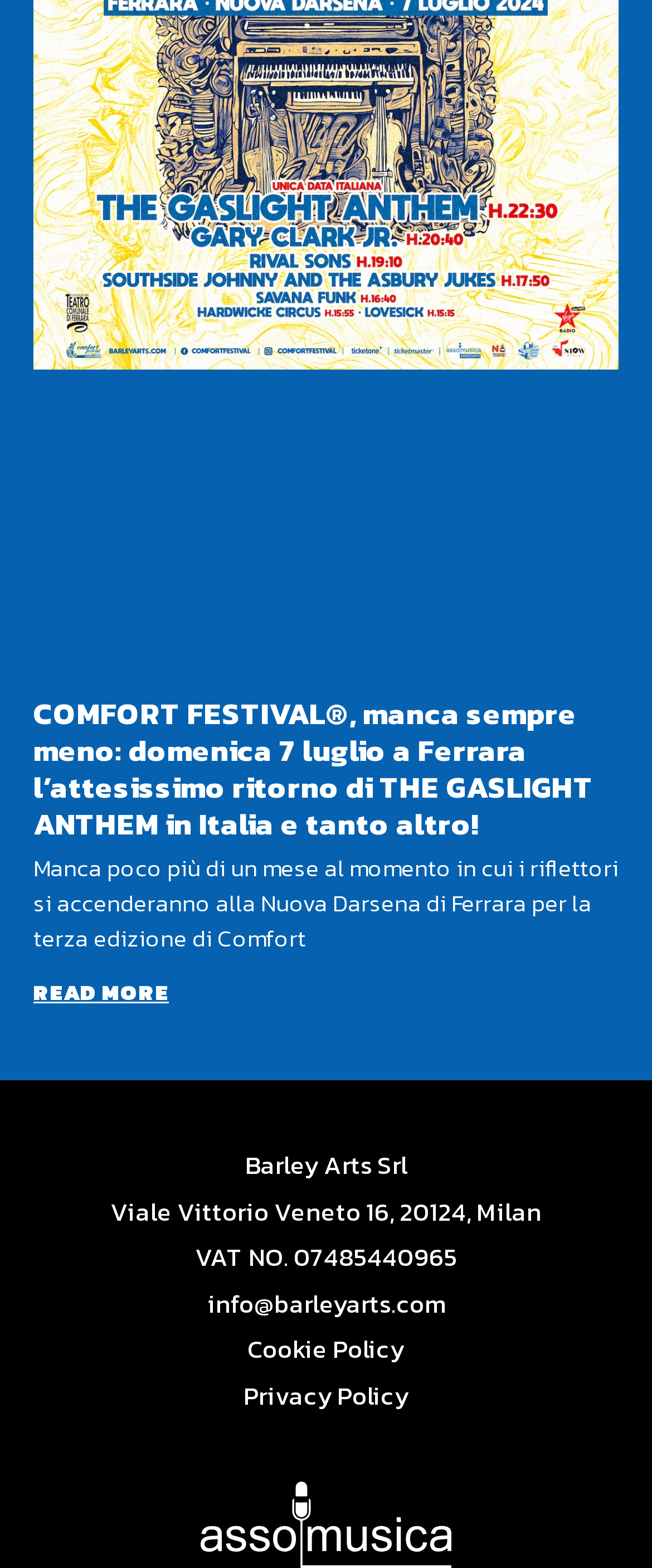What is the name of the company organizing the festival?
Examine the webpage screenshot and provide an in-depth answer to the question.

The name of the company organizing the festival can be found at the bottom of the page, which reads 'Barley Arts Srl'.